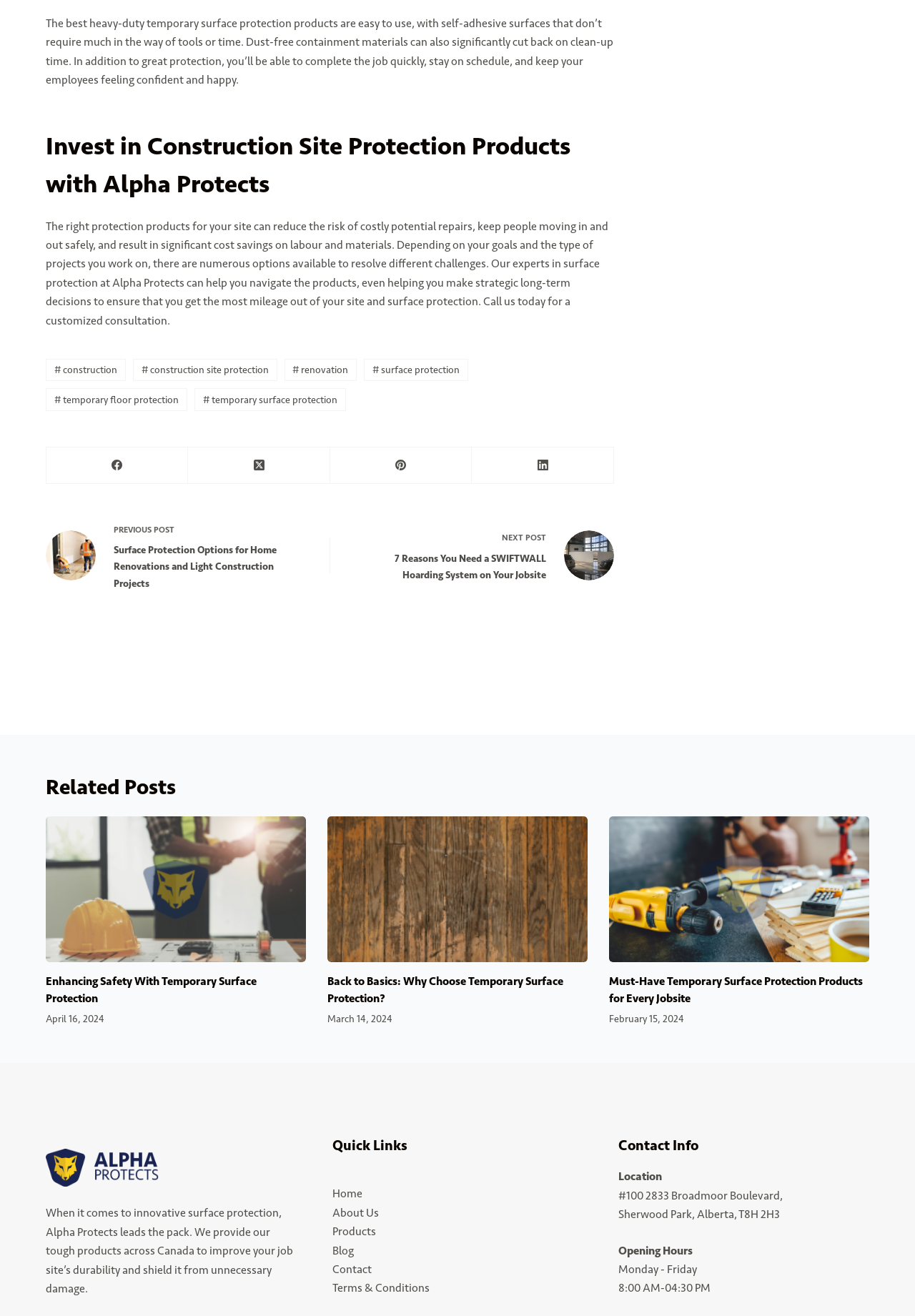Predict the bounding box for the UI component with the following description: "aria-label="LinkedIn"".

[0.516, 0.34, 0.671, 0.368]